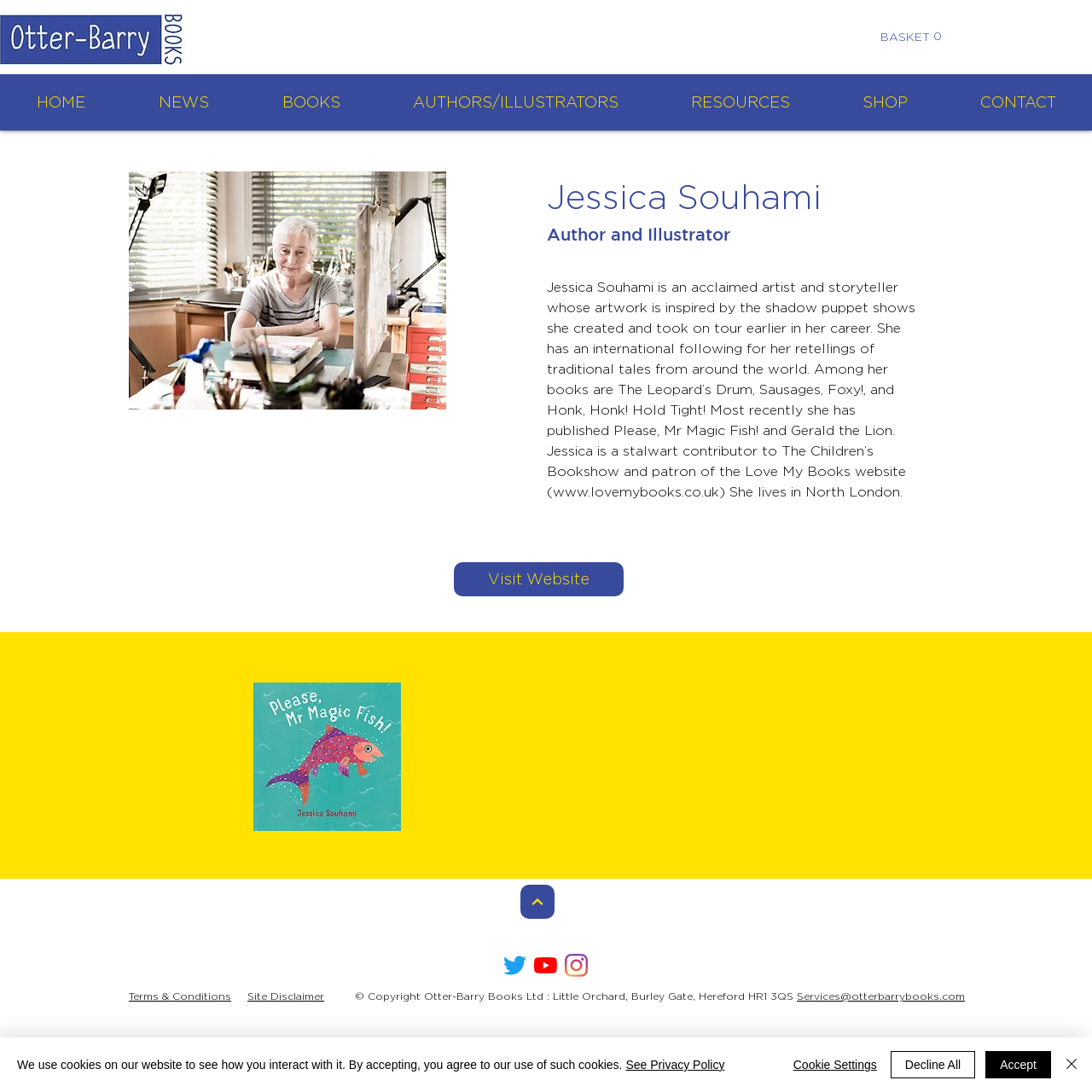Using the provided element description: "Visit Website", identify the bounding box coordinates. The coordinates should be four floats between 0 and 1 in the order [left, top, right, bottom].

[0.416, 0.515, 0.571, 0.546]